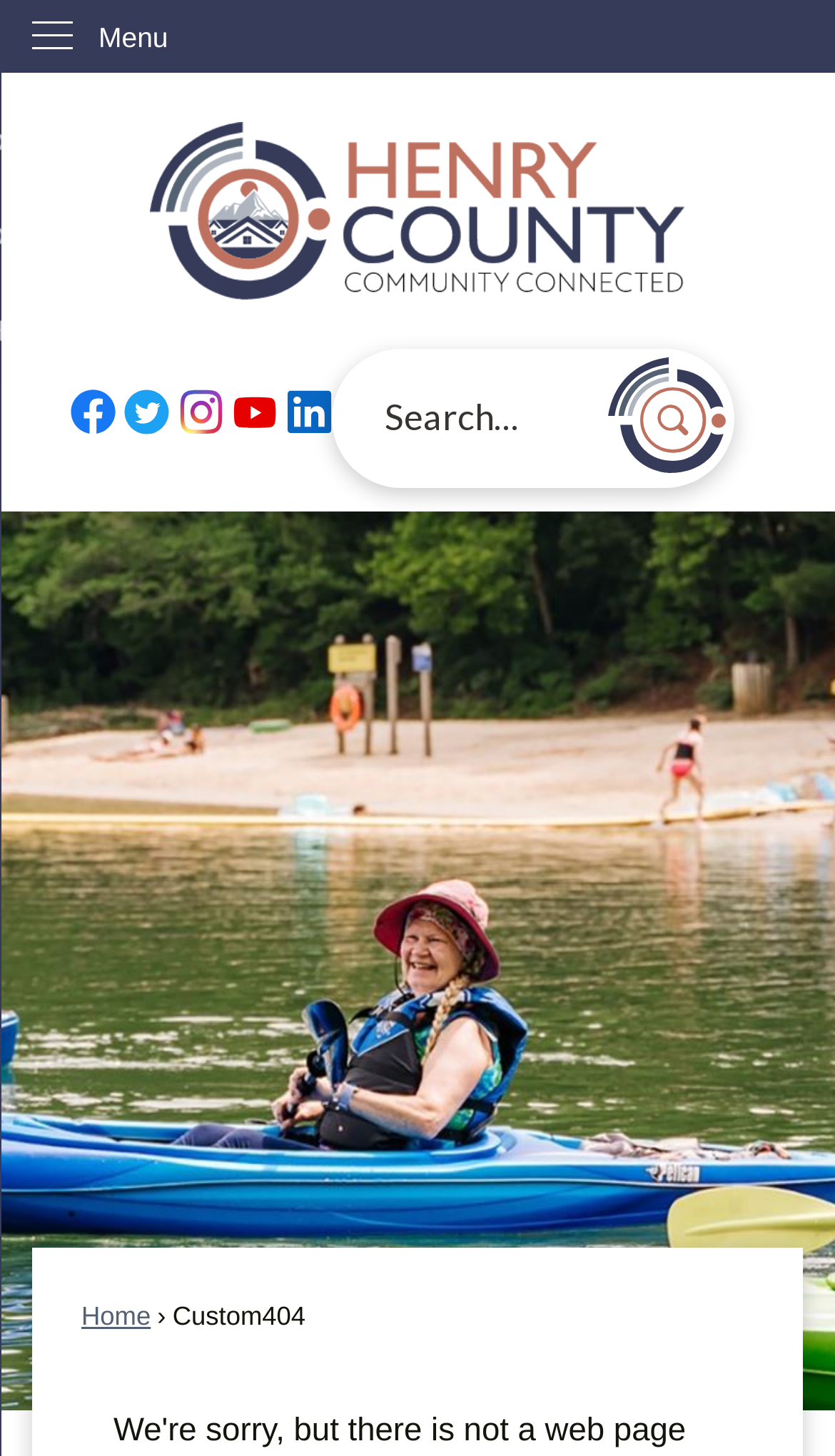Please identify the bounding box coordinates of where to click in order to follow the instruction: "Visit Facebook".

[0.085, 0.267, 0.138, 0.304]